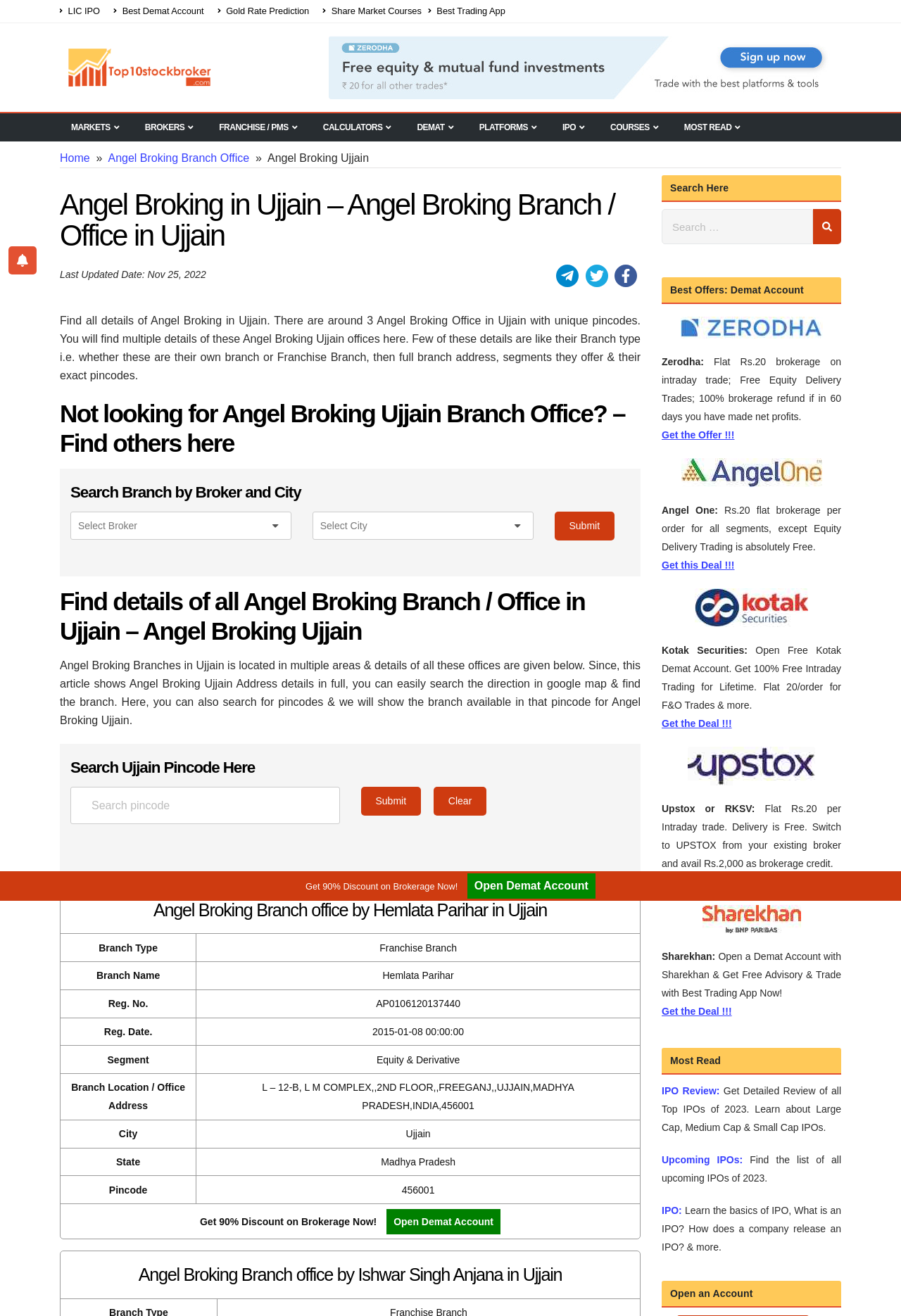What is the pincode of the office located at L – 12-B, L M COMPLEX, 2ND FLOOR, FREEGANJ, UJJAIN?
Based on the image, please offer an in-depth response to the question.

The answer can be found in the table that lists the details of Angel Broking offices in Ujjain. The pincode of the office located at L – 12-B, L M COMPLEX, 2ND FLOOR, FREEGANJ, UJJAIN is specified as '456001' in the table.